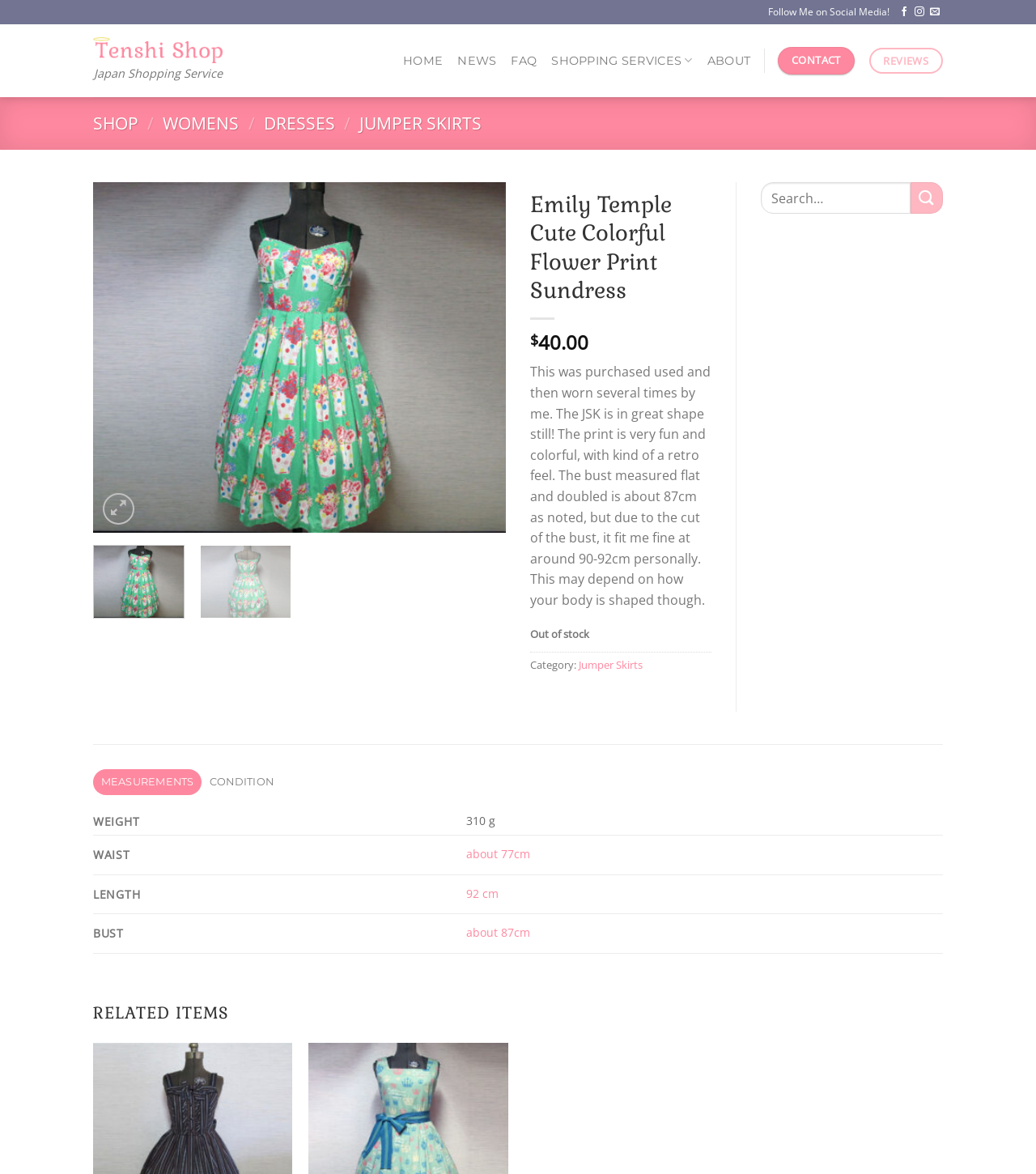What is the category of the Emily Temple Cute Colorful Flower Print Sundress?
Please provide a single word or phrase as your answer based on the image.

Jumper Skirts